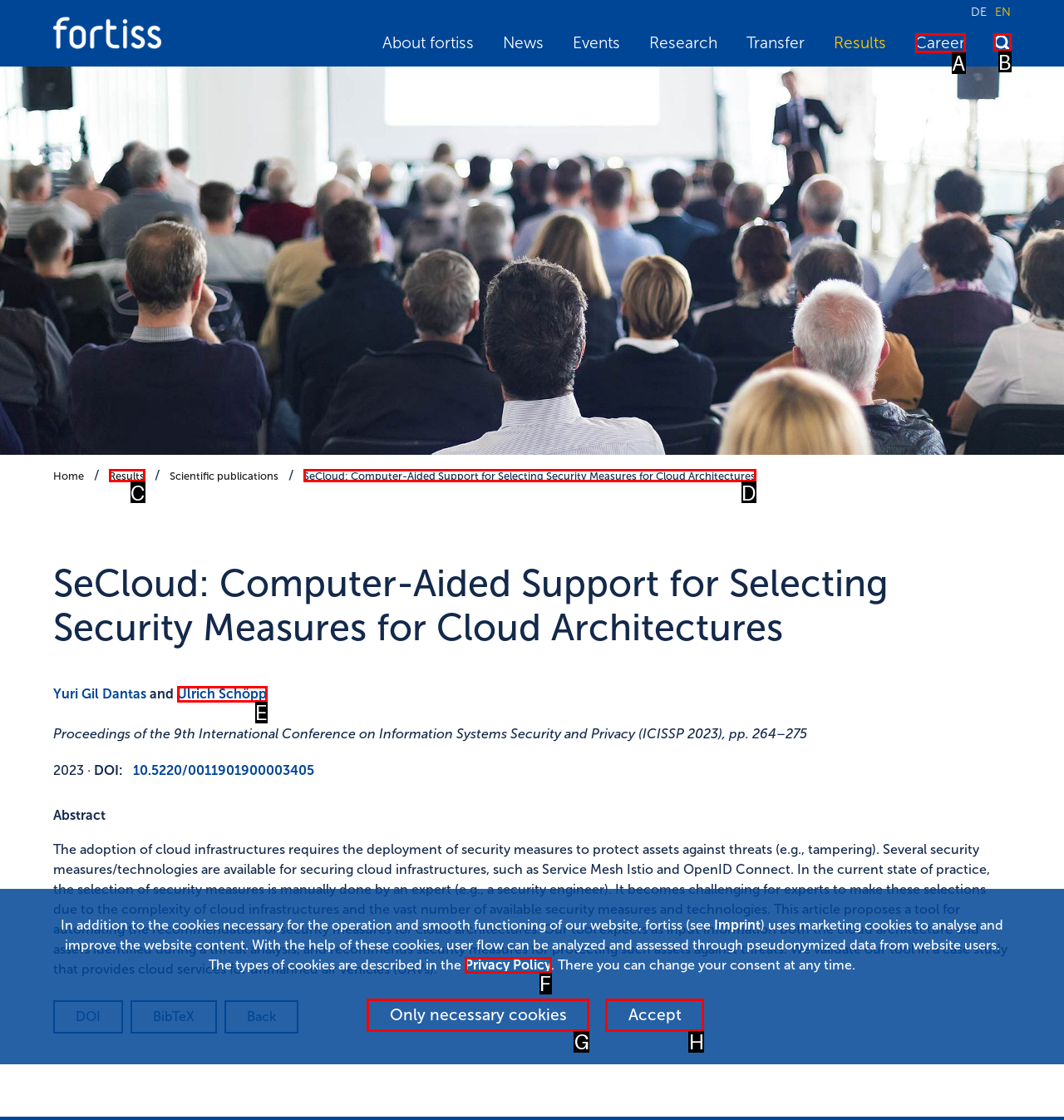Select the UI element that should be clicked to execute the following task: search for something
Provide the letter of the correct choice from the given options.

B